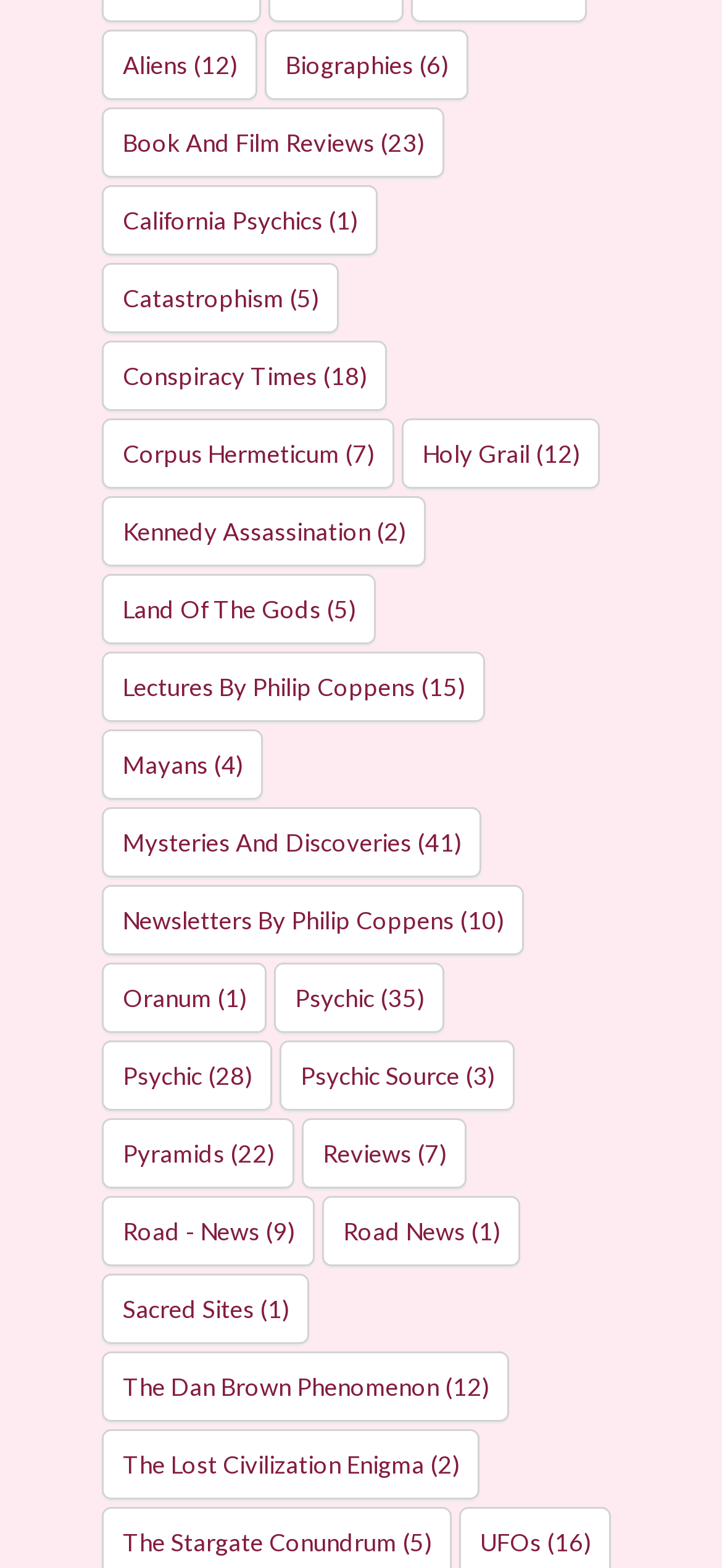Find the bounding box coordinates for the area that must be clicked to perform this action: "View June 2024 issue".

None